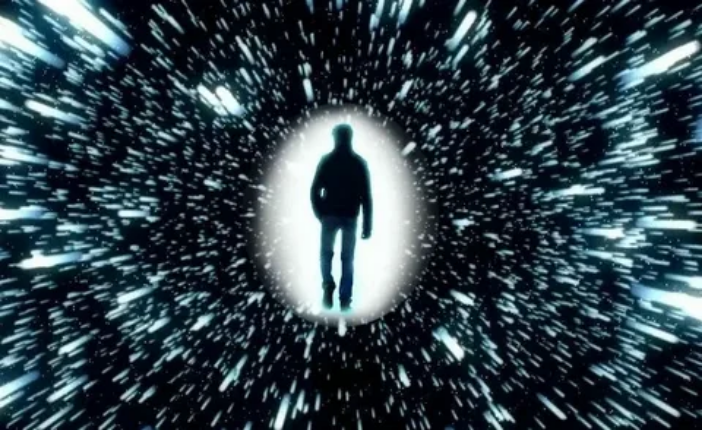Describe the image thoroughly.

This captivating image encapsulates the mysterious concept of biocentrism, a theory that challenges our understanding of time, space, and consciousness. At its center, a silhouetted figure strides through an ethereal vortex of light and motion, symbolizing the journey through reality and existence. The background features a dynamic blur of bright streaks, evoking a sense of movement and the overarching complexities of the universe. This visual representation aligns with themes discussed in the article "Biocentrism Debunked: Separating Fact from Fiction in the Controversial Theory," offering viewers a thought-provoking glimpse into the philosophical debates surrounding life and consciousness. The ethereal quality of the image suggests the tantalizing pursuit of knowledge and the quest to unravel the fabric of reality.